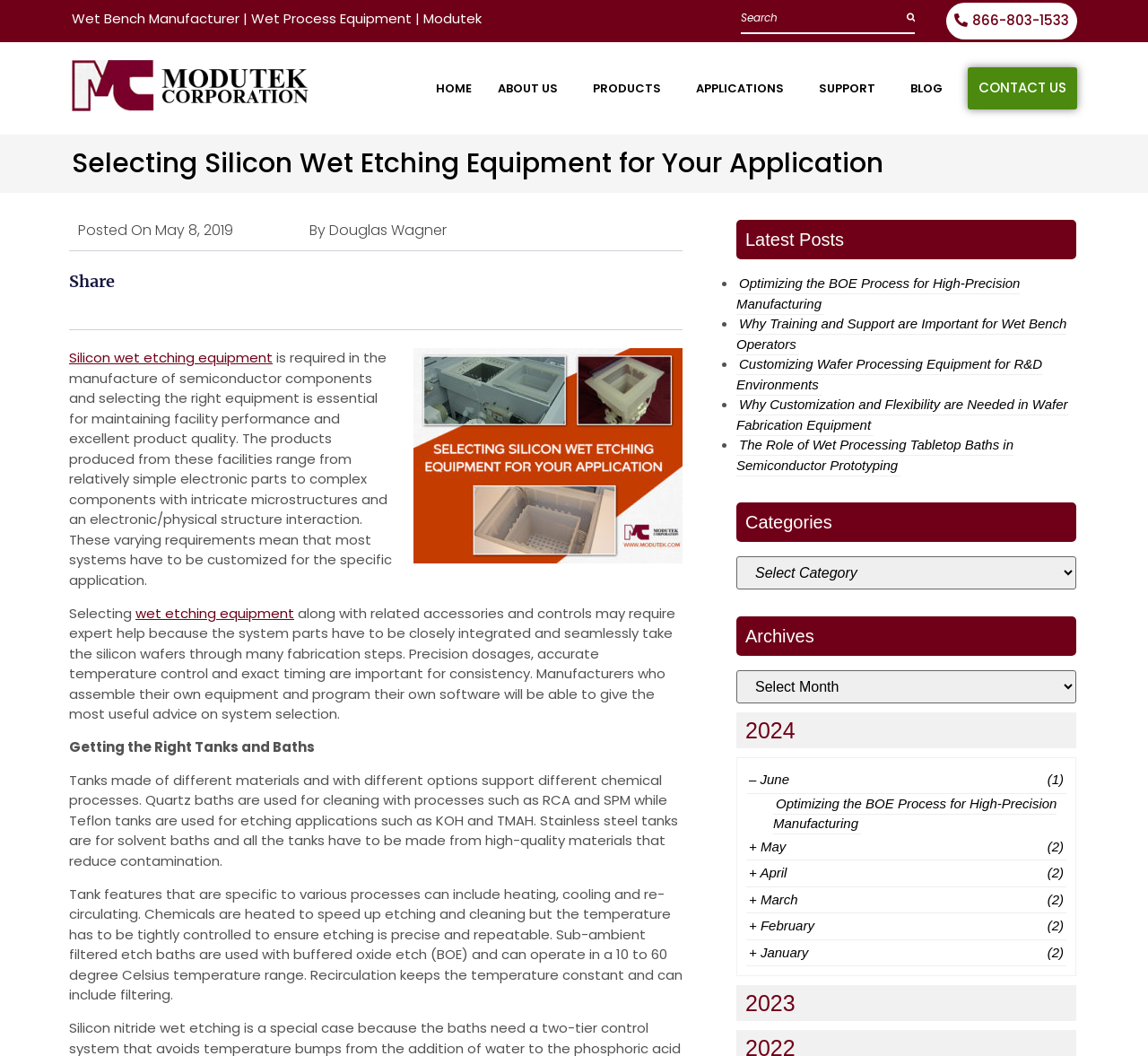Please determine the bounding box coordinates for the element that should be clicked to follow these instructions: "Learn about applications".

[0.597, 0.062, 0.7, 0.106]